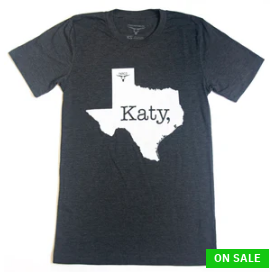What is the primary color of the t-shirt?
Look at the image and provide a detailed response to the question.

The image showcases a stylish grey t-shirt featuring a bold design of the state of Texas, which embodies a modern, casual aesthetic perfect for showing local pride.